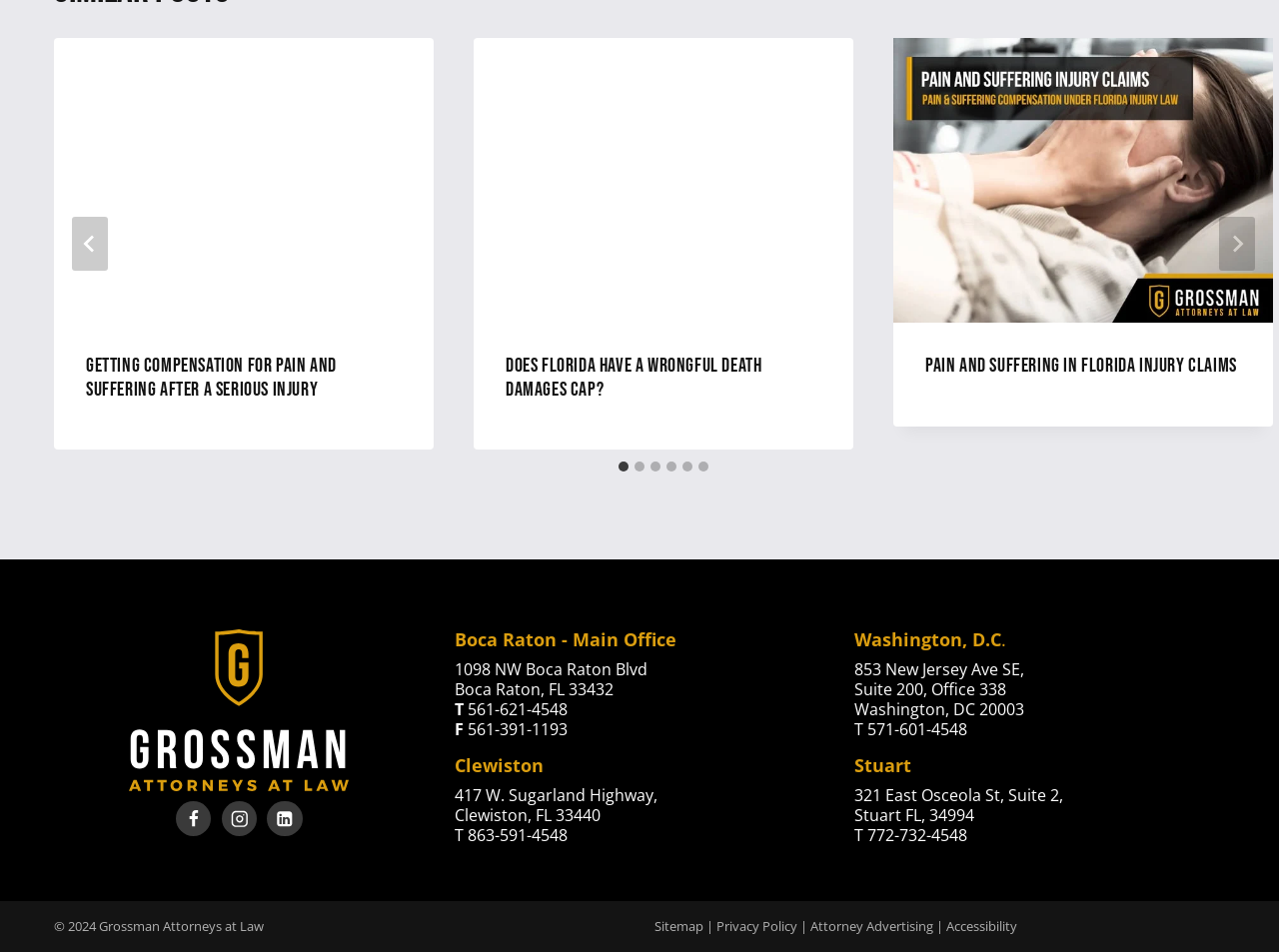Find the bounding box of the UI element described as: "aria-label="Go to last slide"". The bounding box coordinates should be given as four float values between 0 and 1, i.e., [left, top, right, bottom].

[0.056, 0.228, 0.084, 0.285]